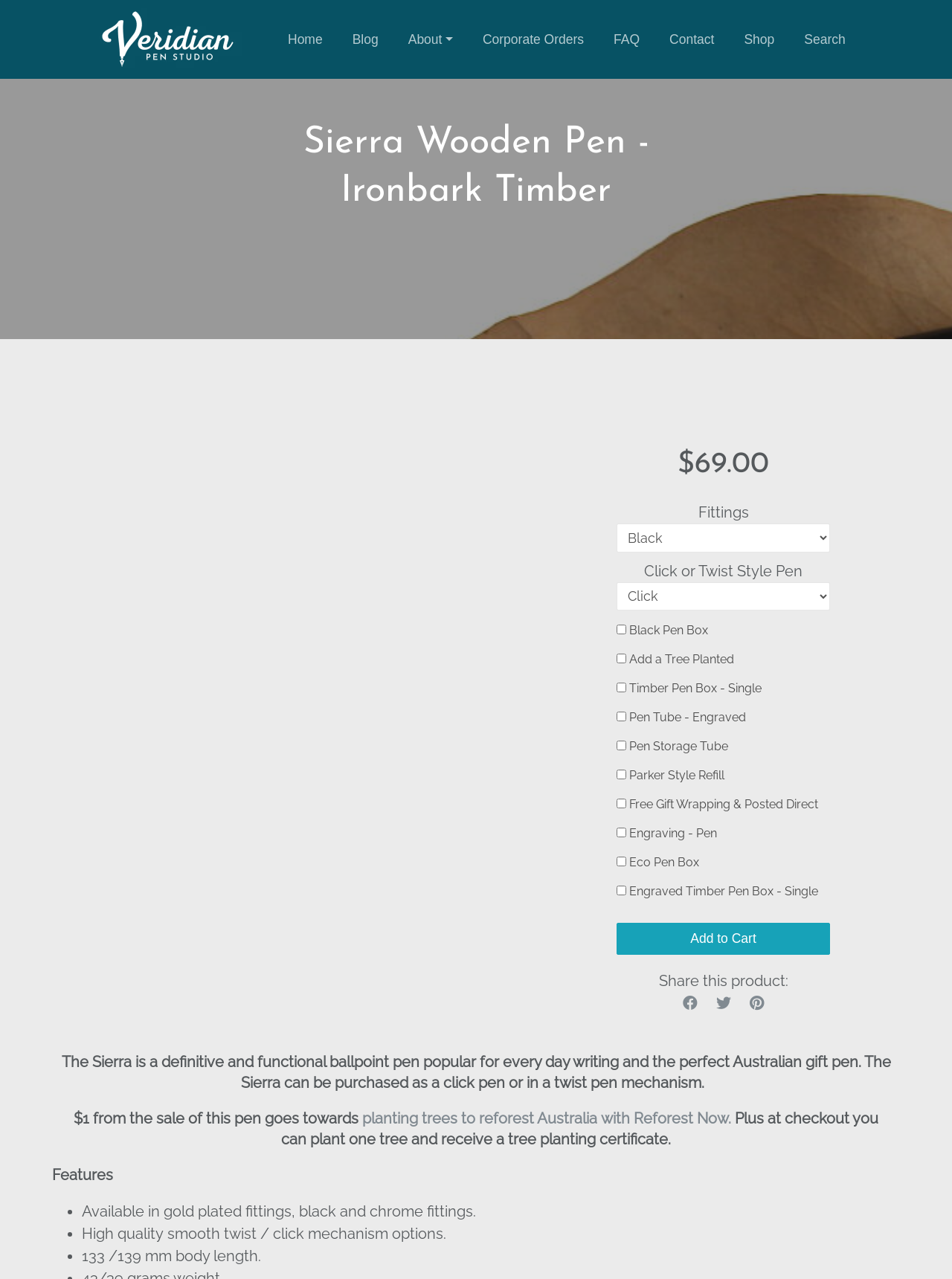What is the mechanism of the pen?
Provide a concise answer using a single word or phrase based on the image.

Twist or click